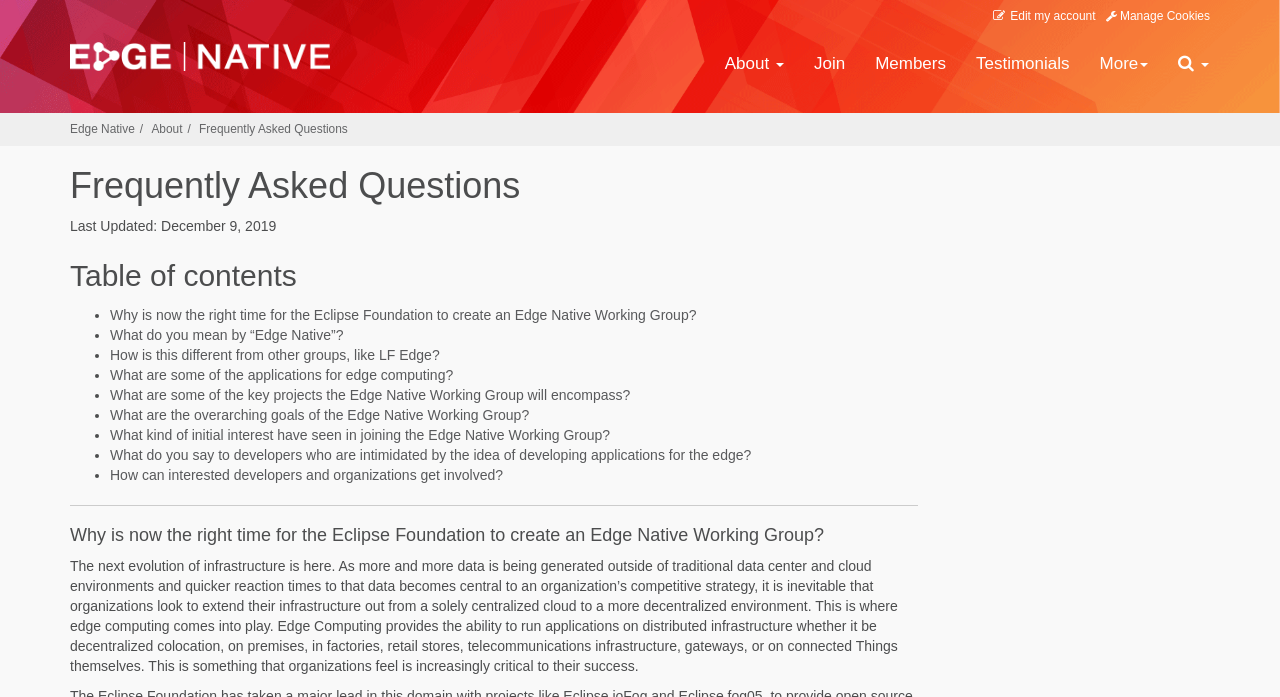Determine the bounding box coordinates for the region that must be clicked to execute the following instruction: "Find a plumber".

None